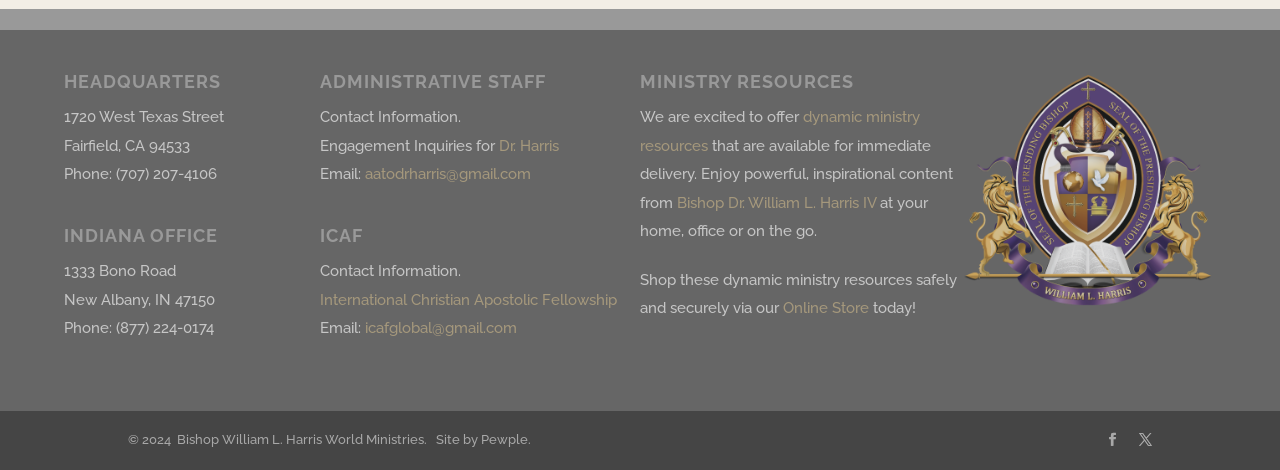Please determine the bounding box coordinates of the element's region to click for the following instruction: "Email International Christian Apostolic Fellowship".

[0.285, 0.679, 0.404, 0.717]